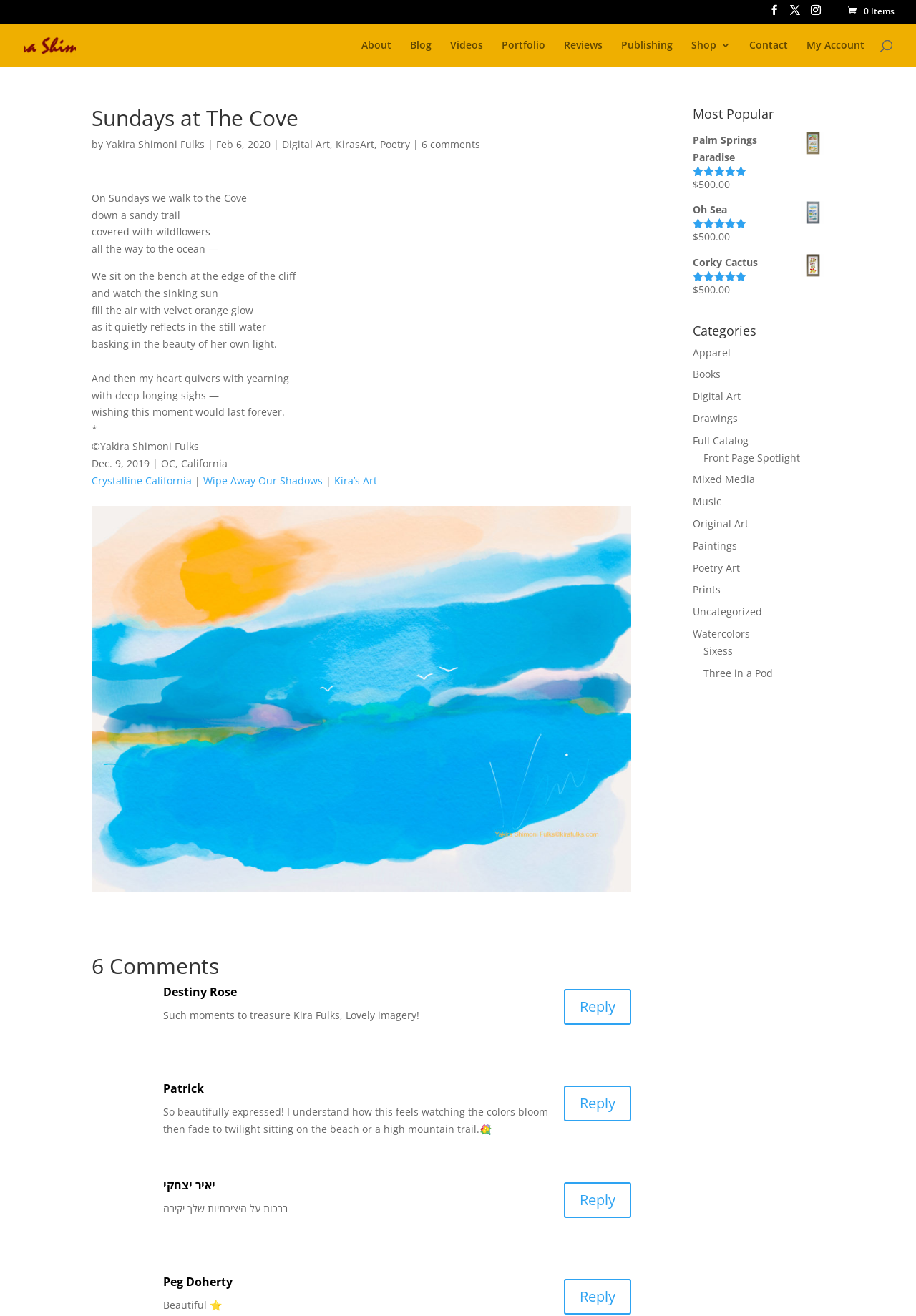Using the image as a reference, answer the following question in as much detail as possible:
What is the category of the art piece 'In my Garden-CACTUS-Watercolors'?

The art piece 'In my Garden-CACTUS-Watercolors' is listed under the 'Digital Art' category on the webpage, which suggests that it is a digital art piece. The caption also mentions 'Watercolors', which further supports this categorization.